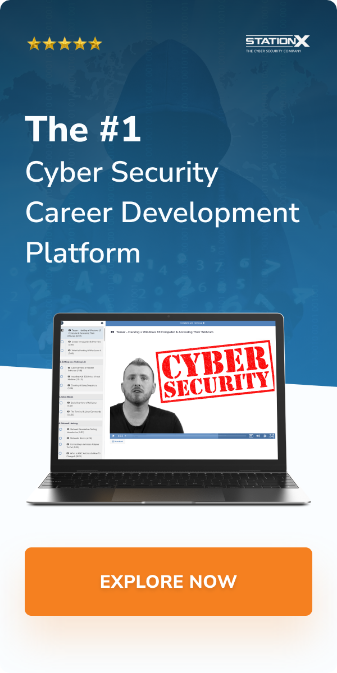Describe every detail you can see in the image.

Promoting a premier resource in the field, this image highlights StationX as "The #1 Cyber Security Career Development Platform." Featuring a laptop displaying a personalized learning interface, it showcases the platform's engaging content designed to enhance cyber security skills. The background includes a subtle shadowy figure, underscoring the security theme, while digital elements hint at cyber data. A vibrant call-to-action button invites viewers to "Explore Now," making it clear that this platform is dedicated to empowering individuals pursuing a career in cyber security.